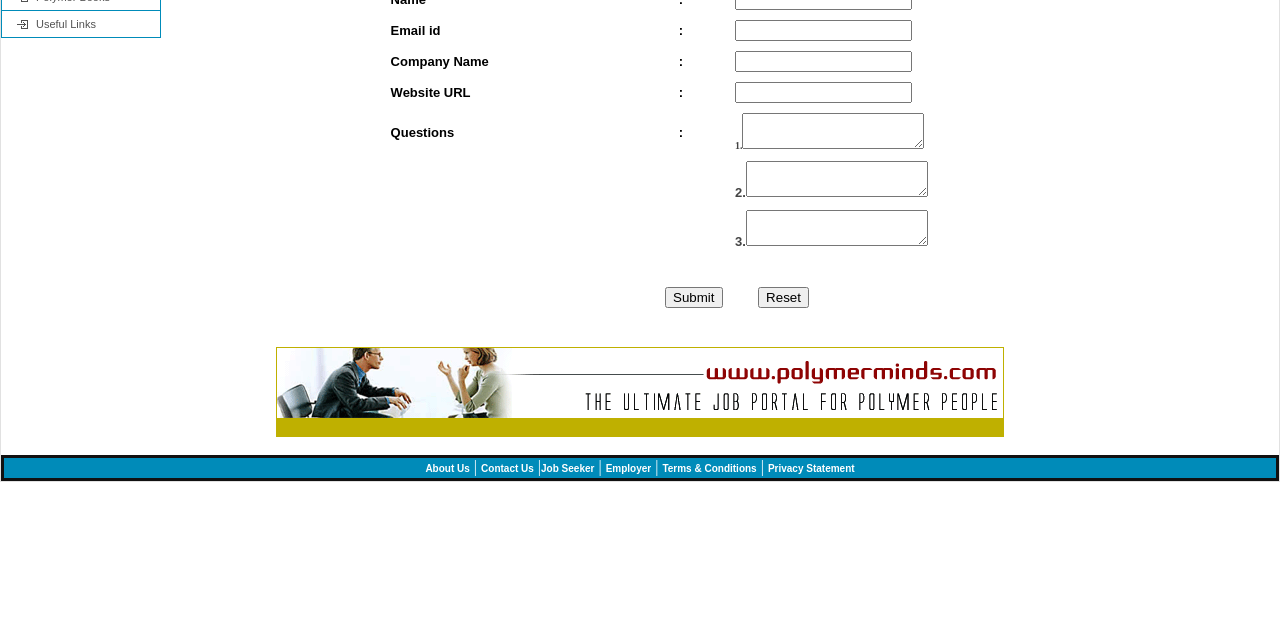Given the description of the UI element: "parent_node: 3. name="question3"", predict the bounding box coordinates in the form of [left, top, right, bottom], with each value being a float between 0 and 1.

[0.583, 0.328, 0.725, 0.384]